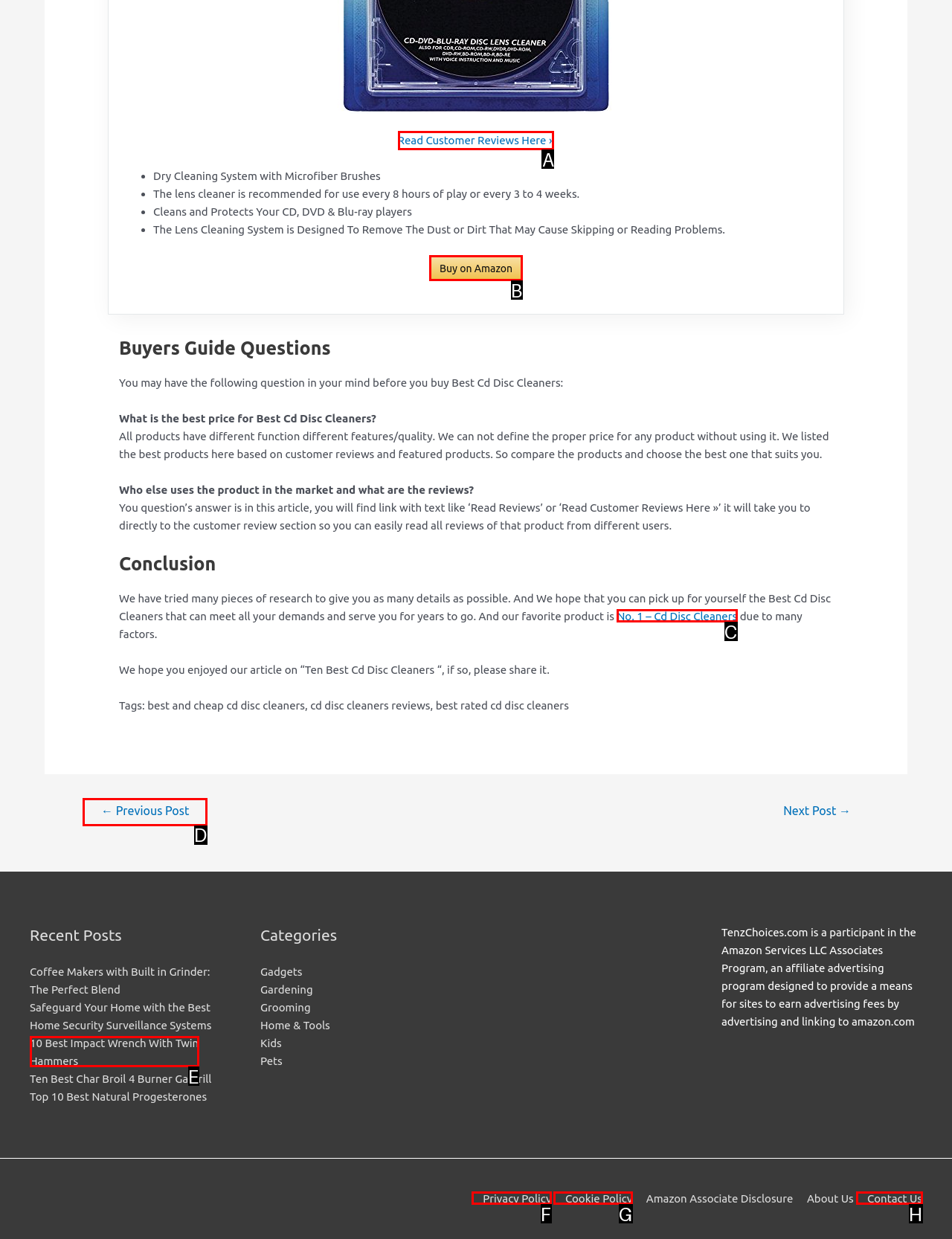From the available options, which lettered element should I click to complete this task: Read customer reviews?

A